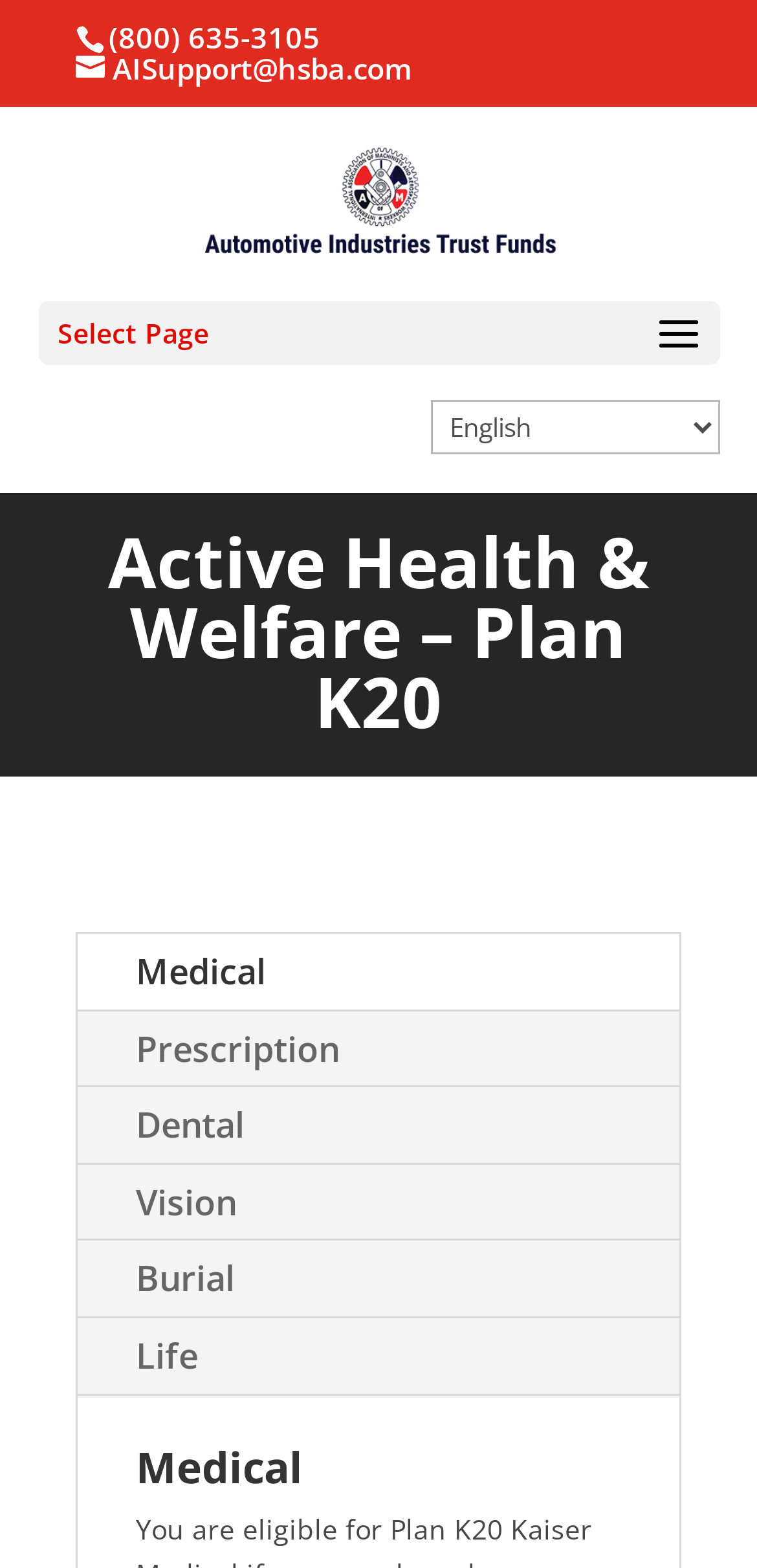Determine the bounding box coordinates of the clickable element to complete this instruction: "Contact AISupport via email". Provide the coordinates in the format of four float numbers between 0 and 1, [left, top, right, bottom].

[0.1, 0.031, 0.544, 0.056]